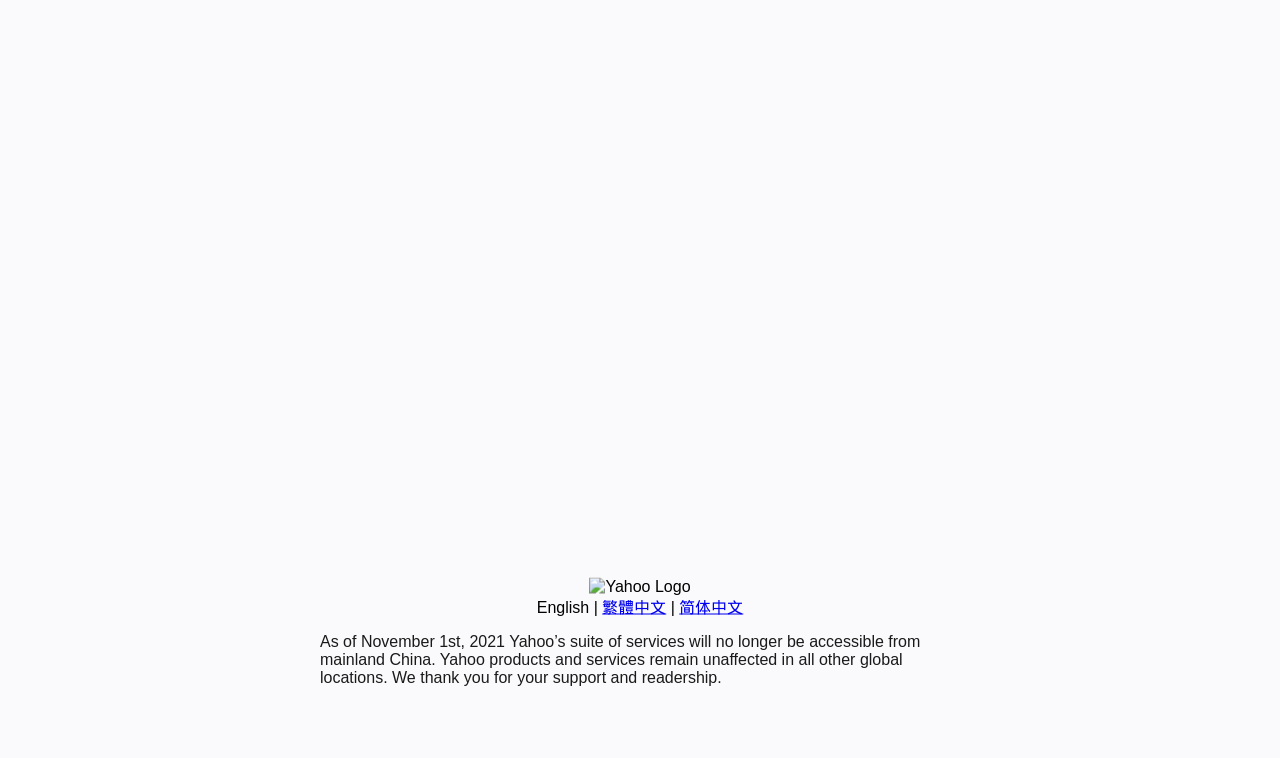Given the element description English, predict the bounding box coordinates for the UI element in the webpage screenshot. The format should be (top-left x, top-left y, bottom-right x, bottom-right y), and the values should be between 0 and 1.

[0.419, 0.79, 0.46, 0.812]